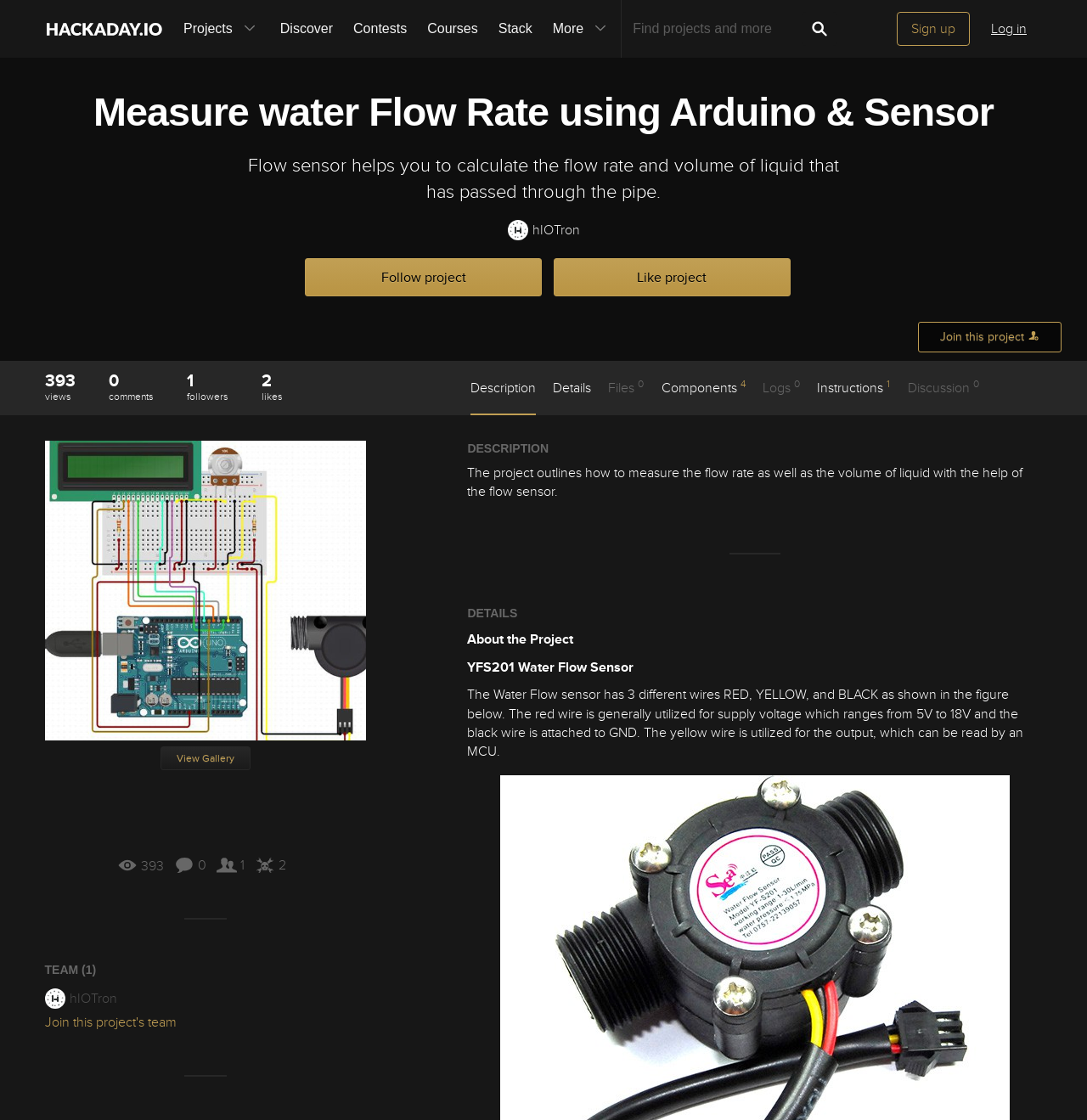Please find the bounding box coordinates of the element's region to be clicked to carry out this instruction: "View project description".

[0.432, 0.338, 0.493, 0.371]